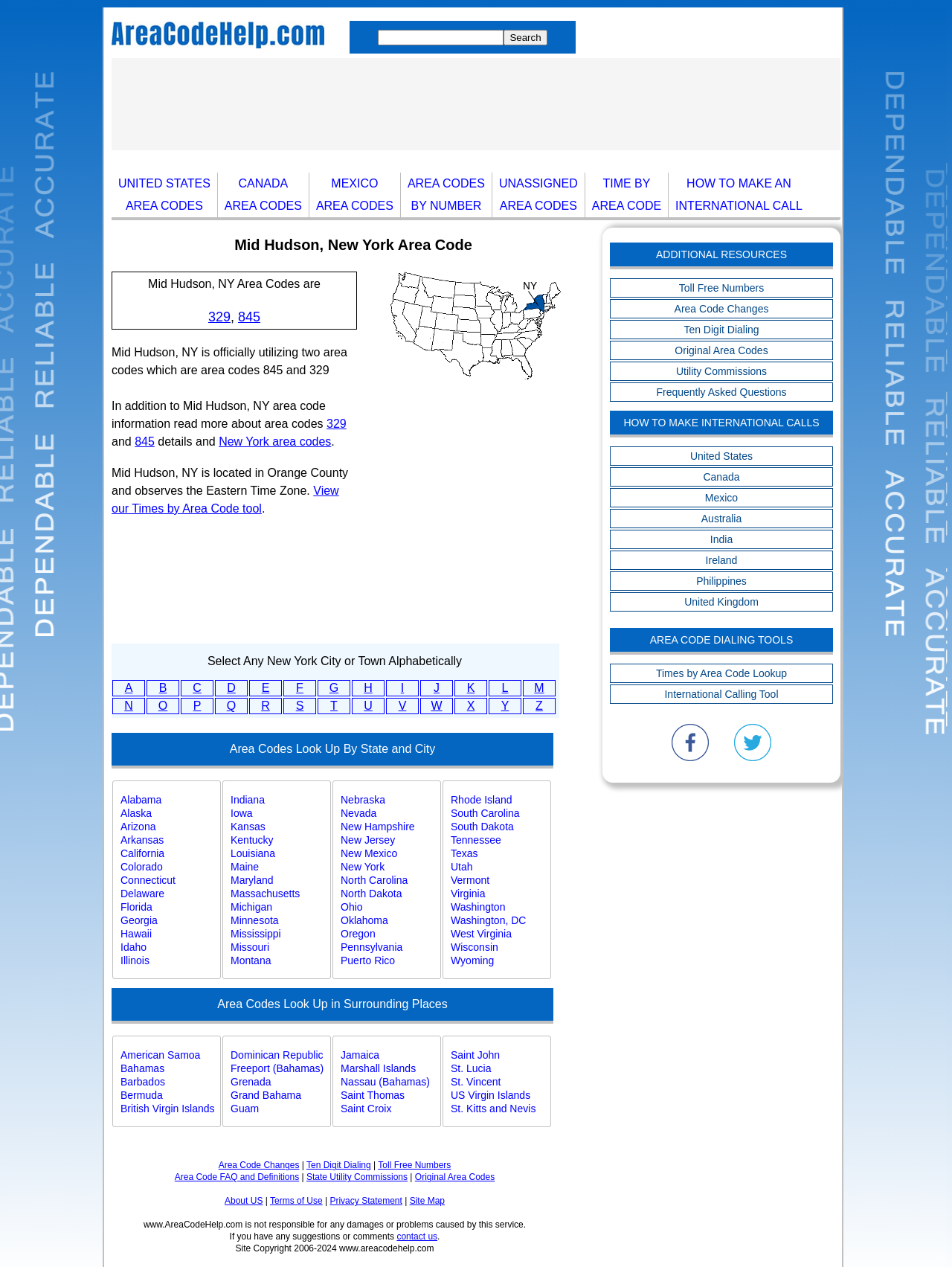Pinpoint the bounding box coordinates of the element to be clicked to execute the instruction: "Click on the link to area code 329".

[0.219, 0.244, 0.242, 0.256]